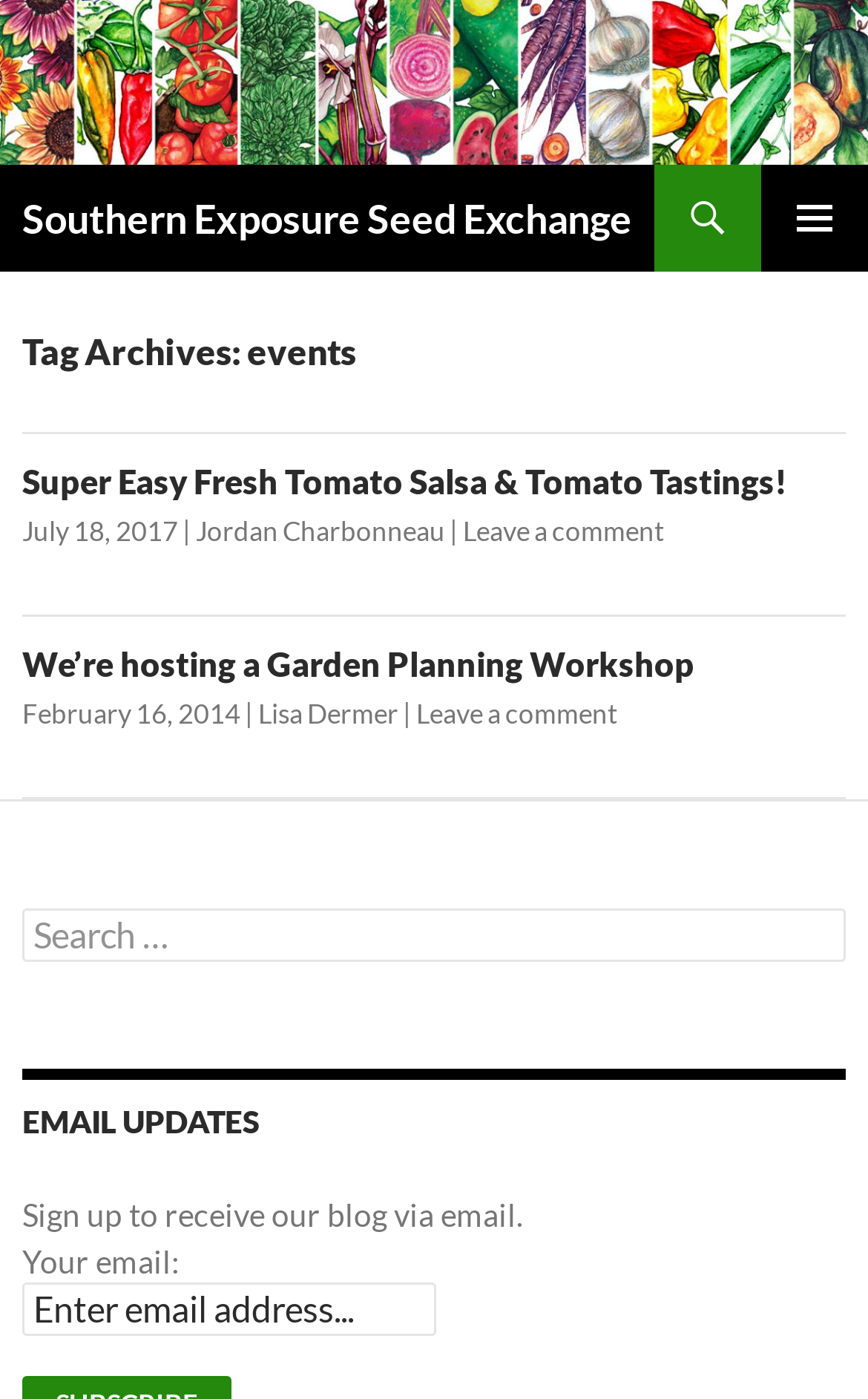Find the bounding box coordinates of the clickable region needed to perform the following instruction: "Search for events". The coordinates should be provided as four float numbers between 0 and 1, i.e., [left, top, right, bottom].

[0.026, 0.65, 0.974, 0.688]